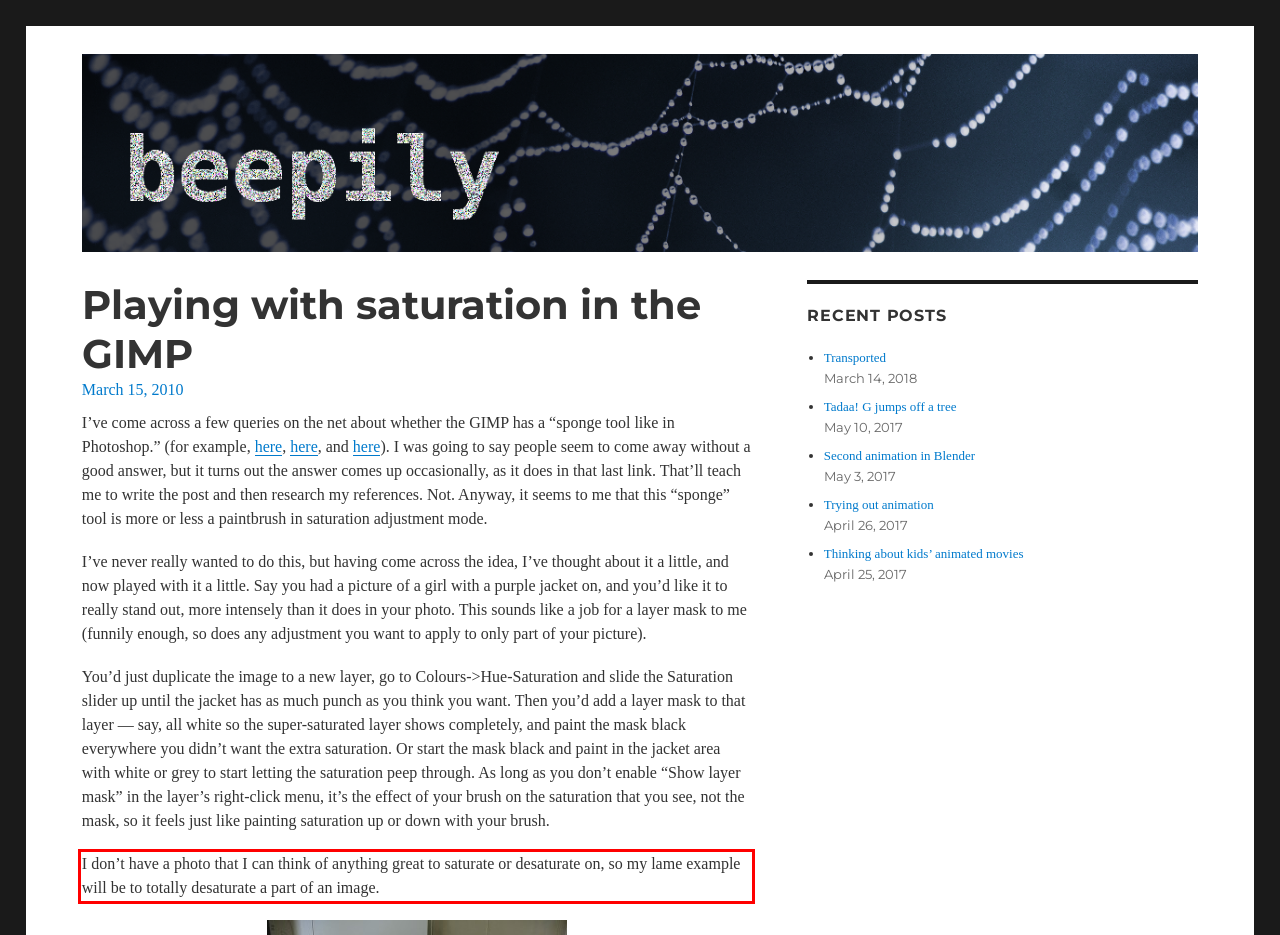Identify the red bounding box in the webpage screenshot and perform OCR to generate the text content enclosed.

I don’t have a photo that I can think of anything great to saturate or desaturate on, so my lame example will be to totally desaturate a part of an image.